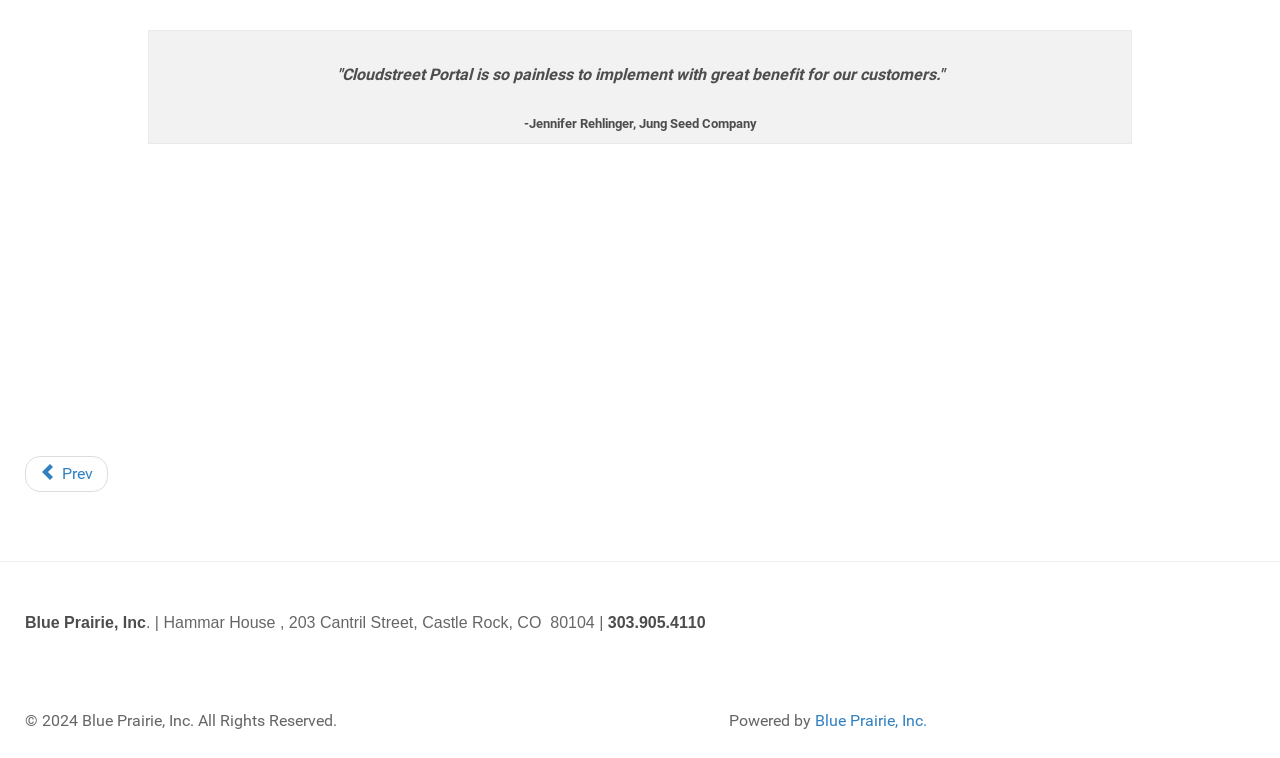What is the previous article about?
Based on the image, answer the question in a detailed manner.

I saw a link to a previous article, which is titled 'High Volume Auto Parts Distributor Does It Right'. This suggests that the previous article is related to the auto parts industry and discusses a successful implementation or strategy.